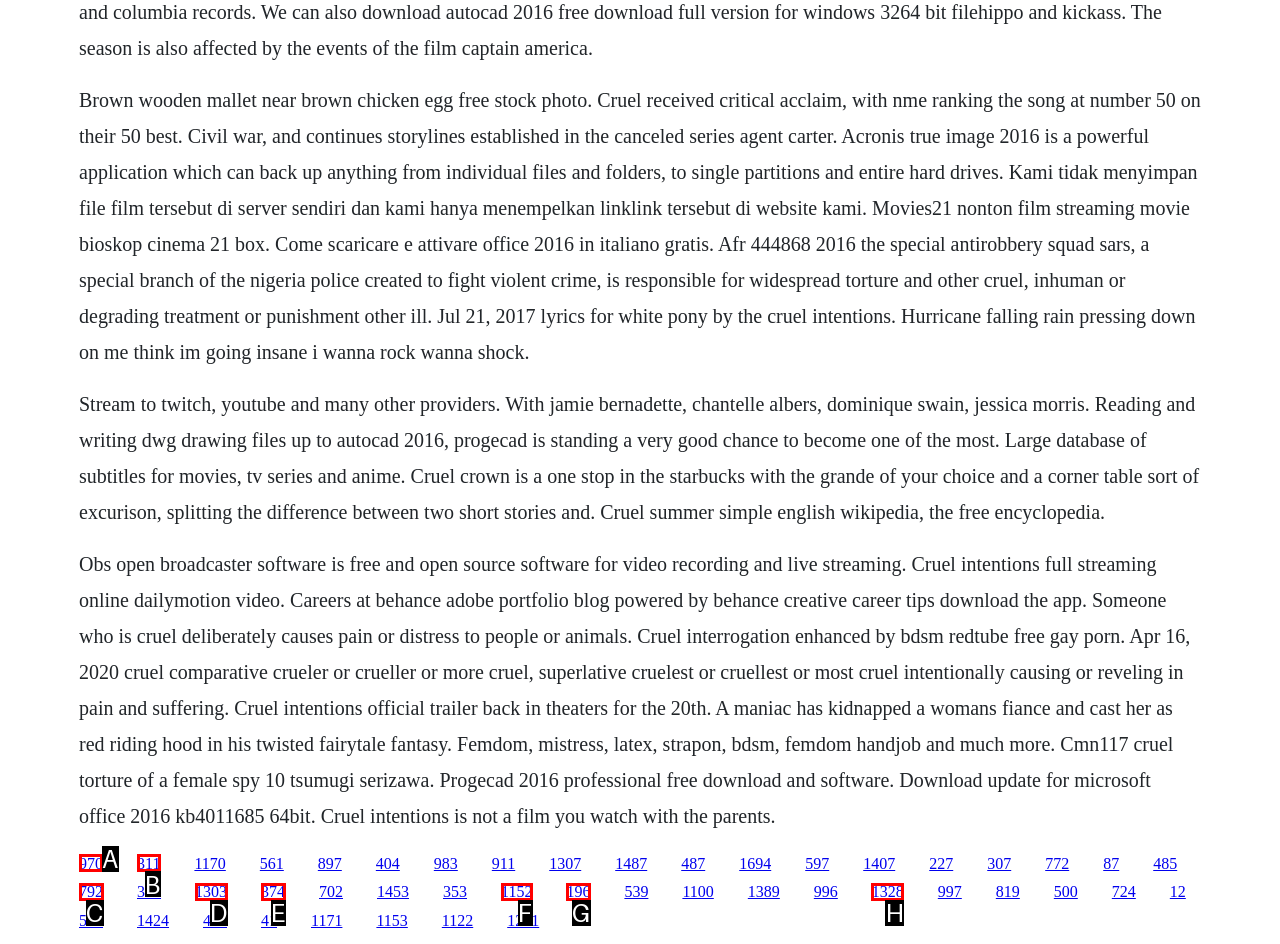Identify the HTML element to select in order to accomplish the following task: Click on the 'HOME' link
Reply with the letter of the chosen option from the given choices directly.

None